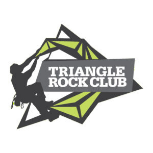Answer succinctly with a single word or phrase:
What does the Triangle Rock Club's logo represent?

The club and its spirit